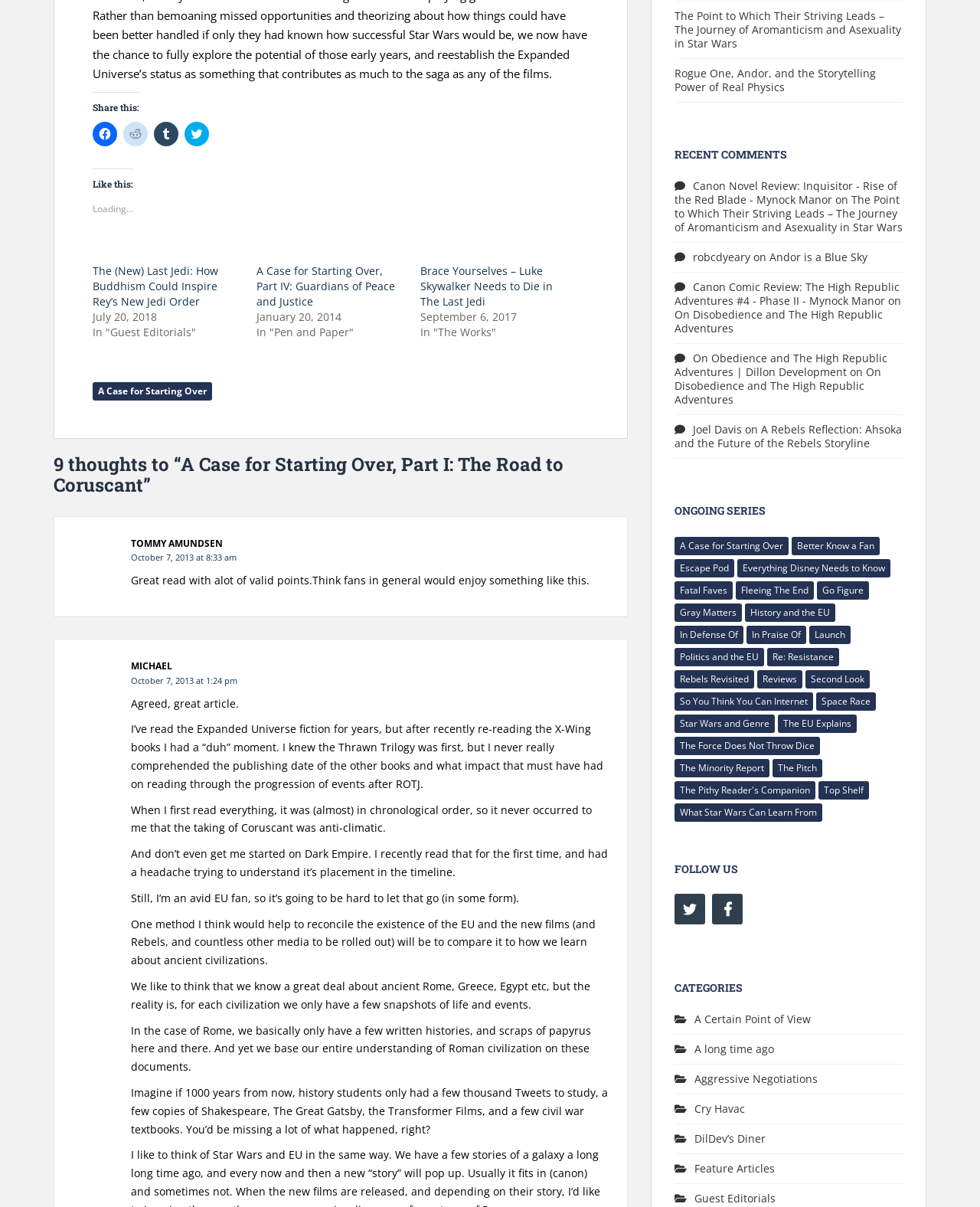Give a short answer to this question using one word or a phrase:
How many ongoing series are listed on the webpage?

20